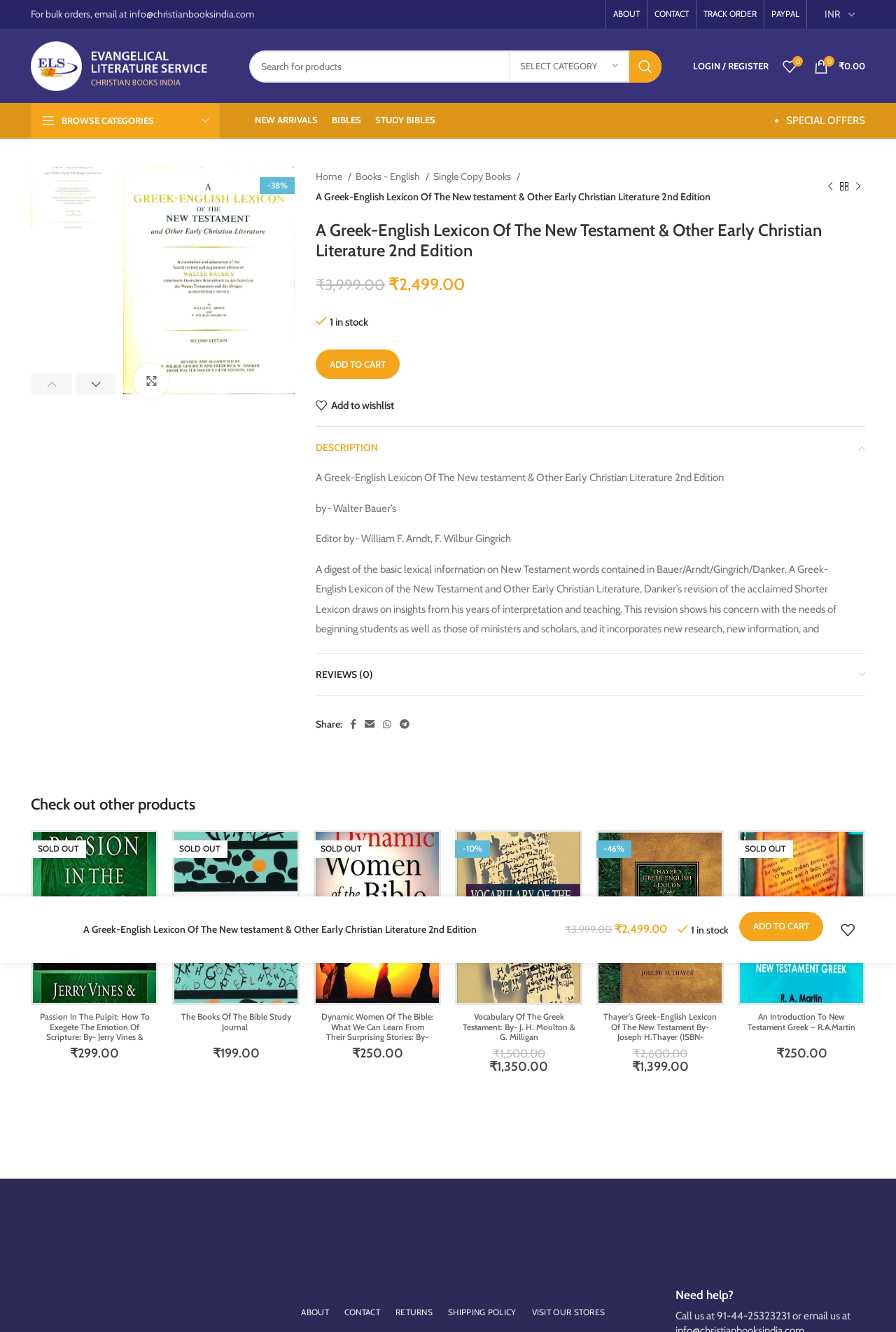Can you find the bounding box coordinates of the area I should click to execute the following instruction: "Login or register"?

[0.766, 0.039, 0.866, 0.06]